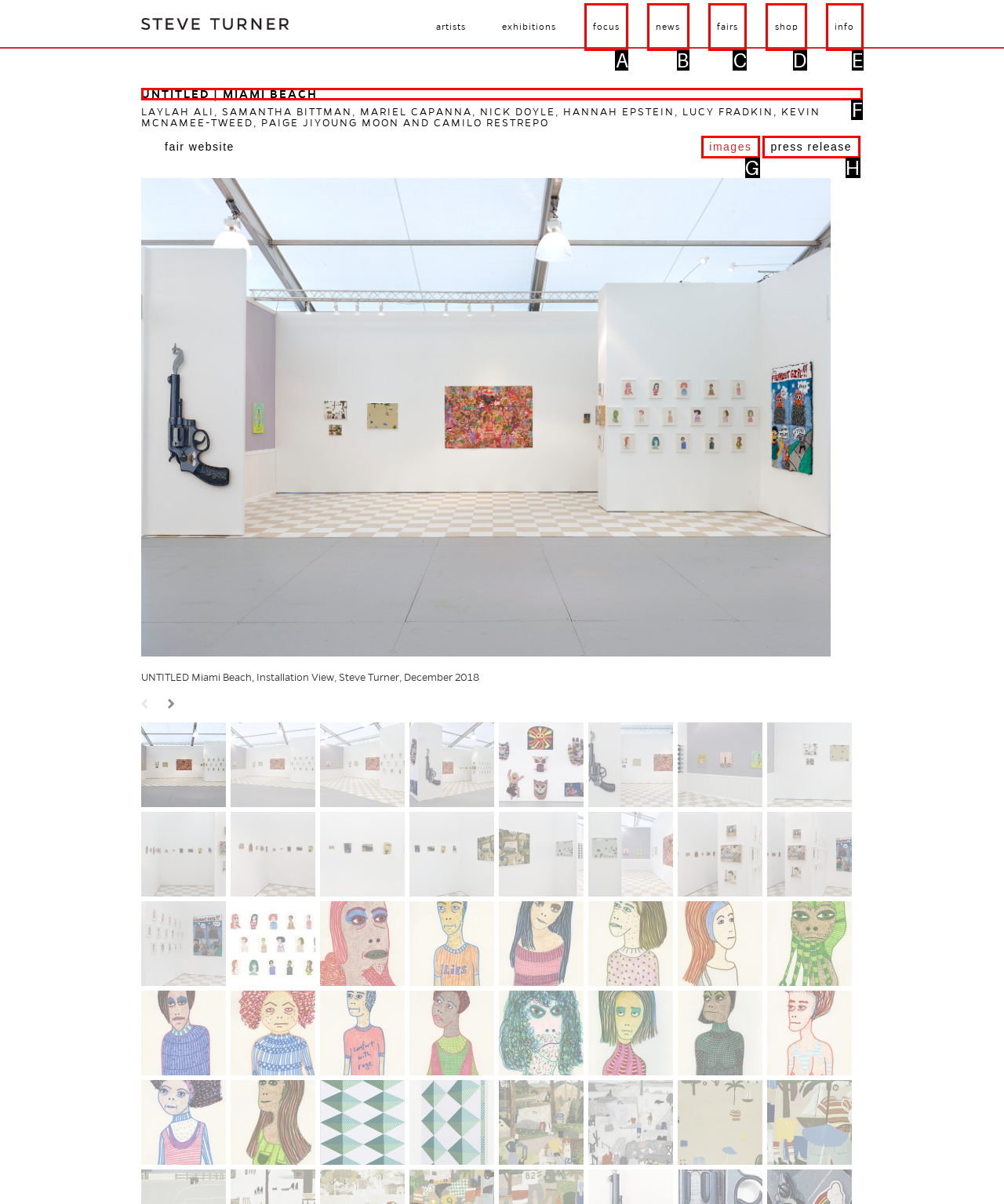What option should I click on to execute the task: view the 'UNTITLED | MIAMI BEACH' exhibition? Give the letter from the available choices.

F